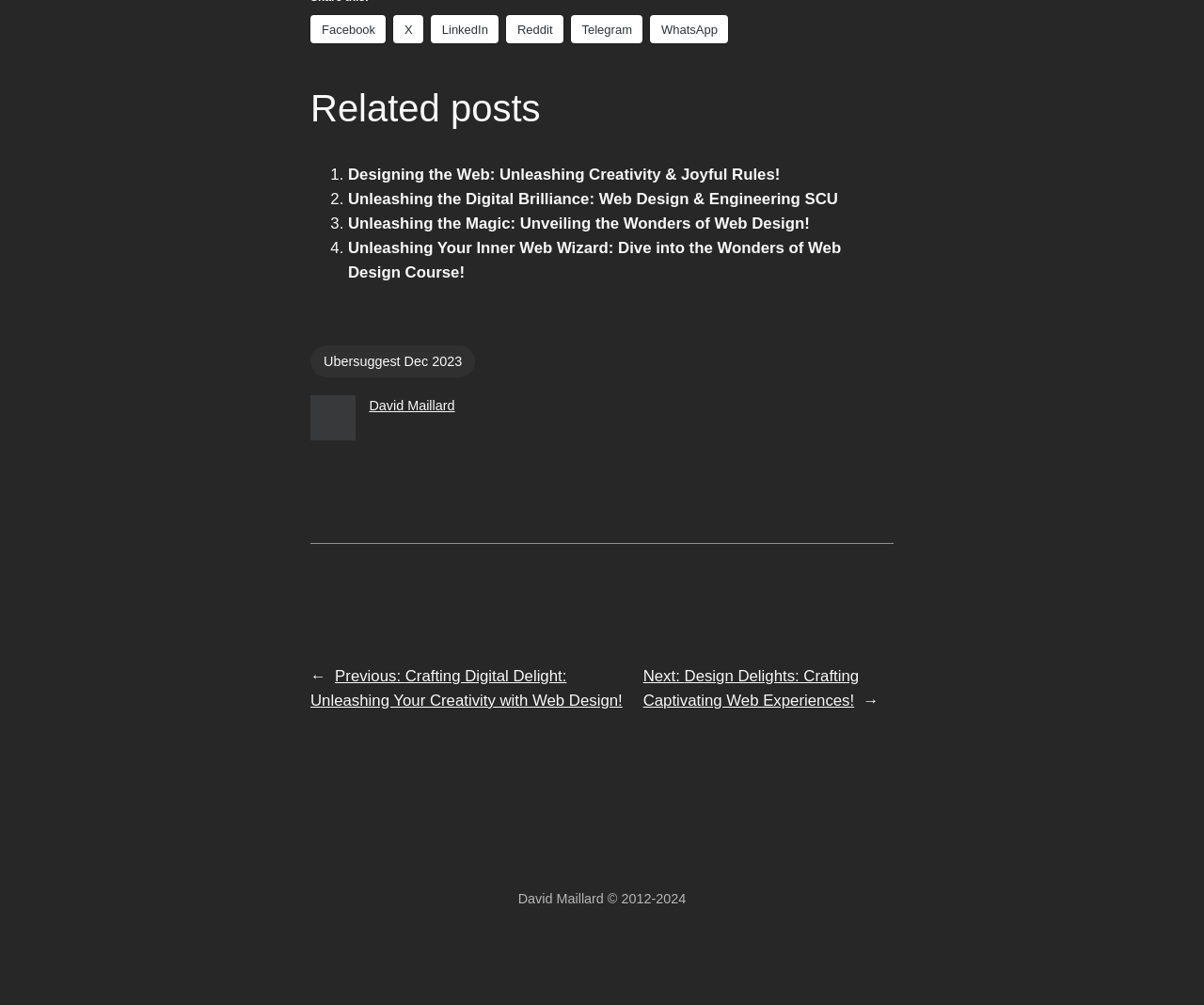Specify the bounding box coordinates for the region that must be clicked to perform the given instruction: "Visit David Maillard's page".

[0.307, 0.396, 0.378, 0.411]